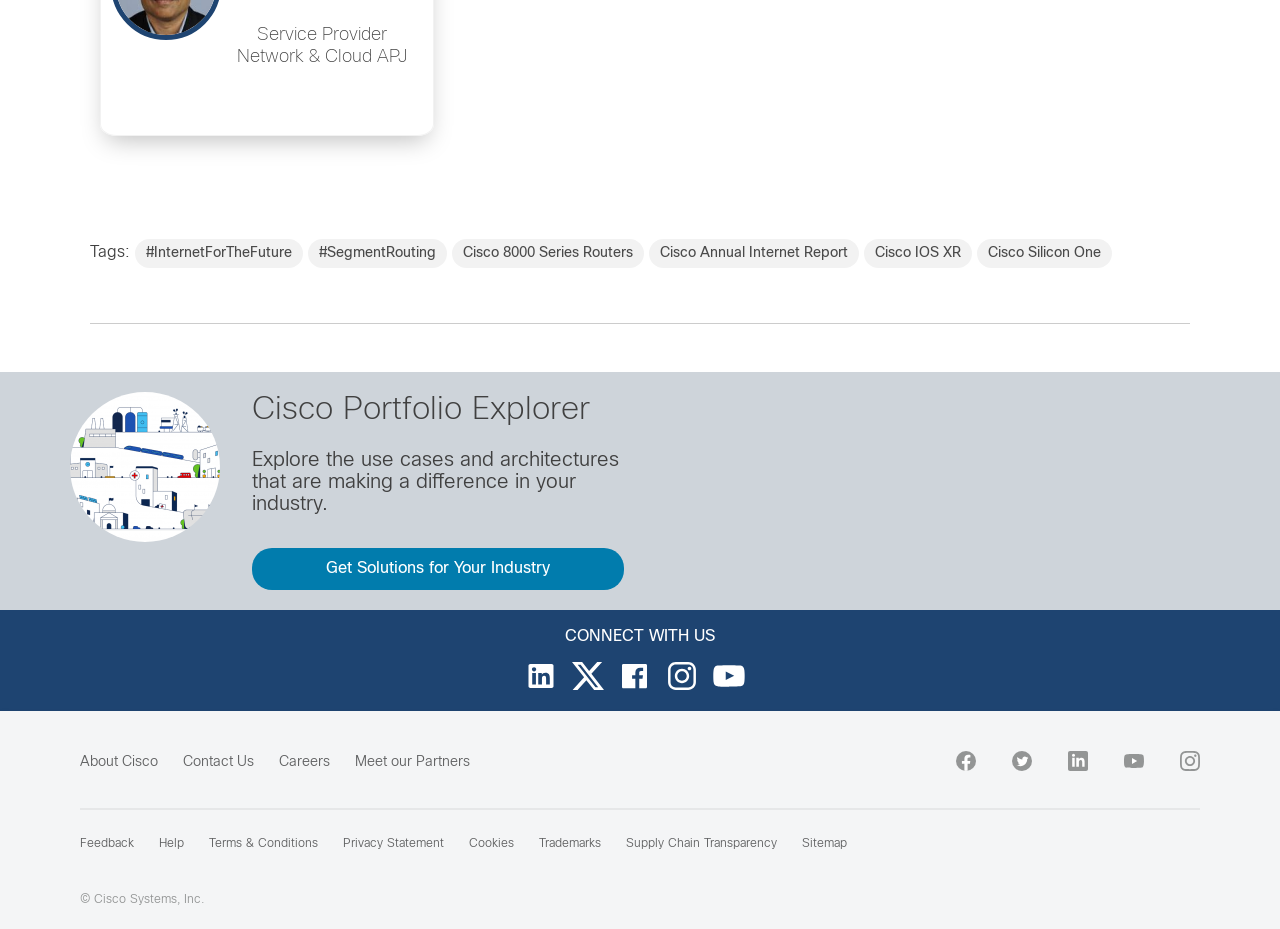How many social media links are present at the bottom of the webpage?
Provide a detailed answer to the question, using the image to inform your response.

The webpage has links to facebook, twitter, linkedin, youtube, and instagram at the bottom, which are all social media platforms.